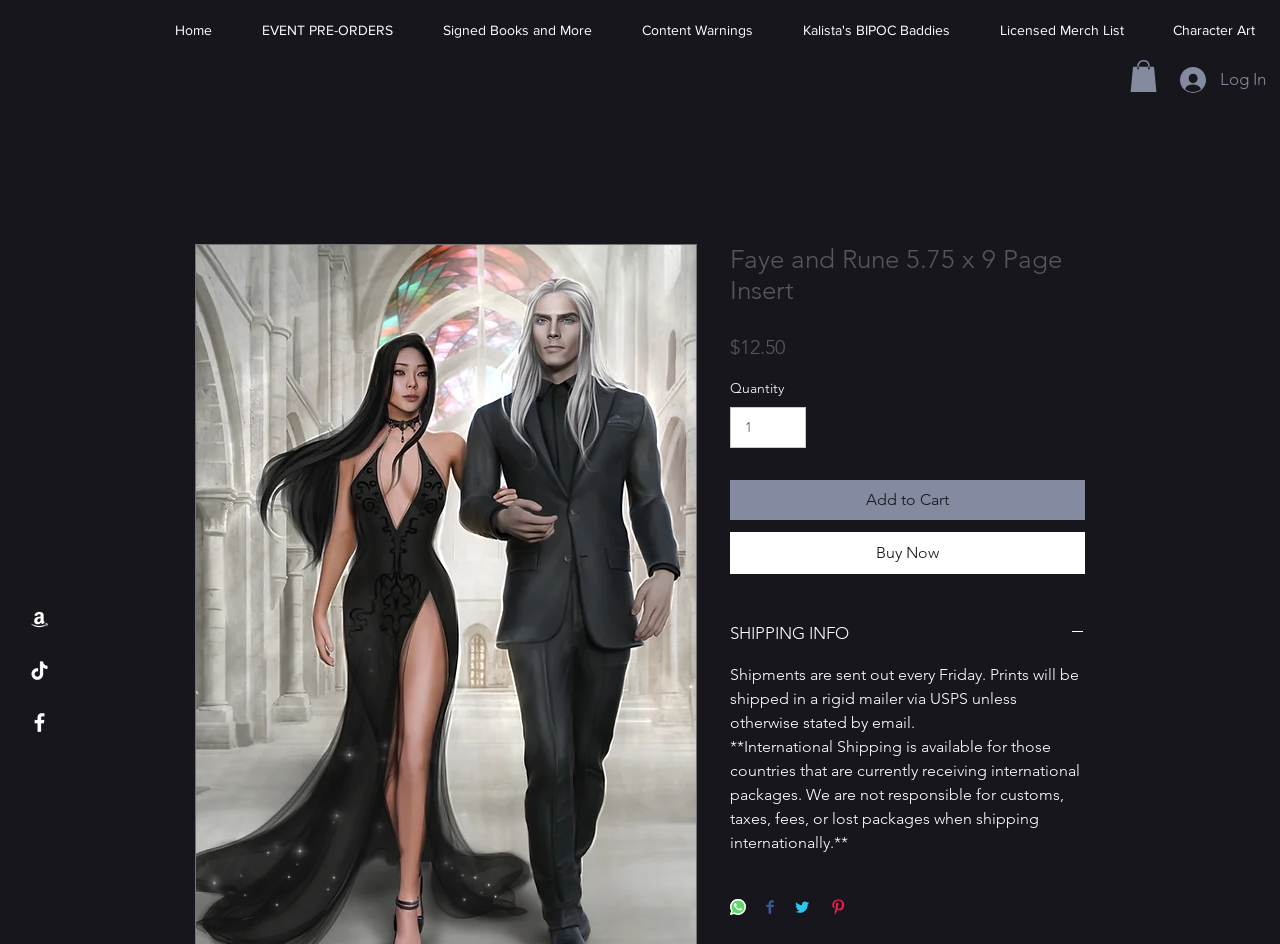Identify the main heading of the webpage and provide its text content.

Faye and Rune 5.75 x 9 Page Insert